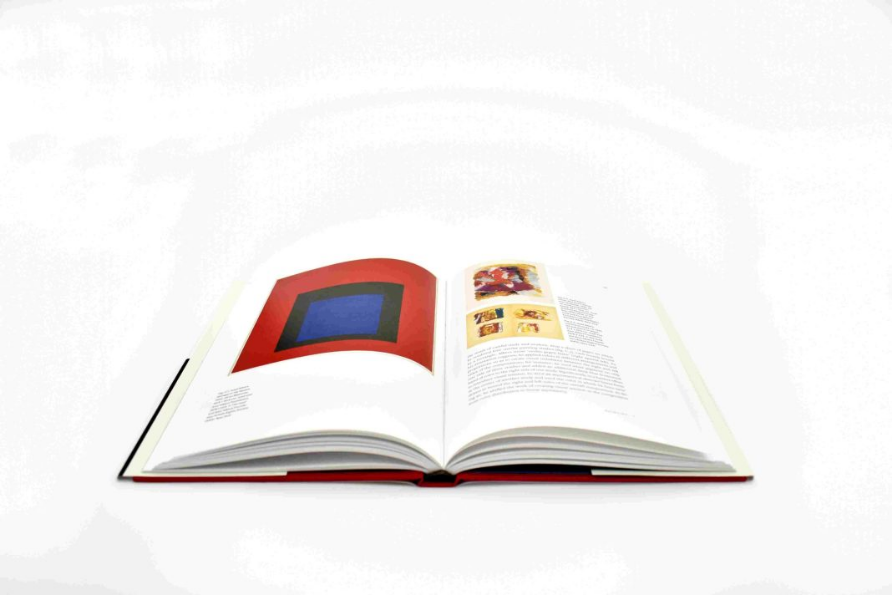Give a detailed account of the visual content in the image.

The image features an open book displaying vibrant artwork on its pages. On the left side, there is a striking composition with a bold red background surrounding a blue square. To the right, the page includes multiple colorful images alongside text that likely provides insights or descriptions related to the artworks. This visual suggests a focus on art, possibly within the context of Jeffrey Saletnik's book, “Josef Albers, Late Modernism, and Pedagogic Form,” which explores themes of artistic pedagogy and the impact of influential artists like Josef Albers. The book is presented against a smooth, white backdrop, emphasizing the richness of the colors and designs featured within its pages.